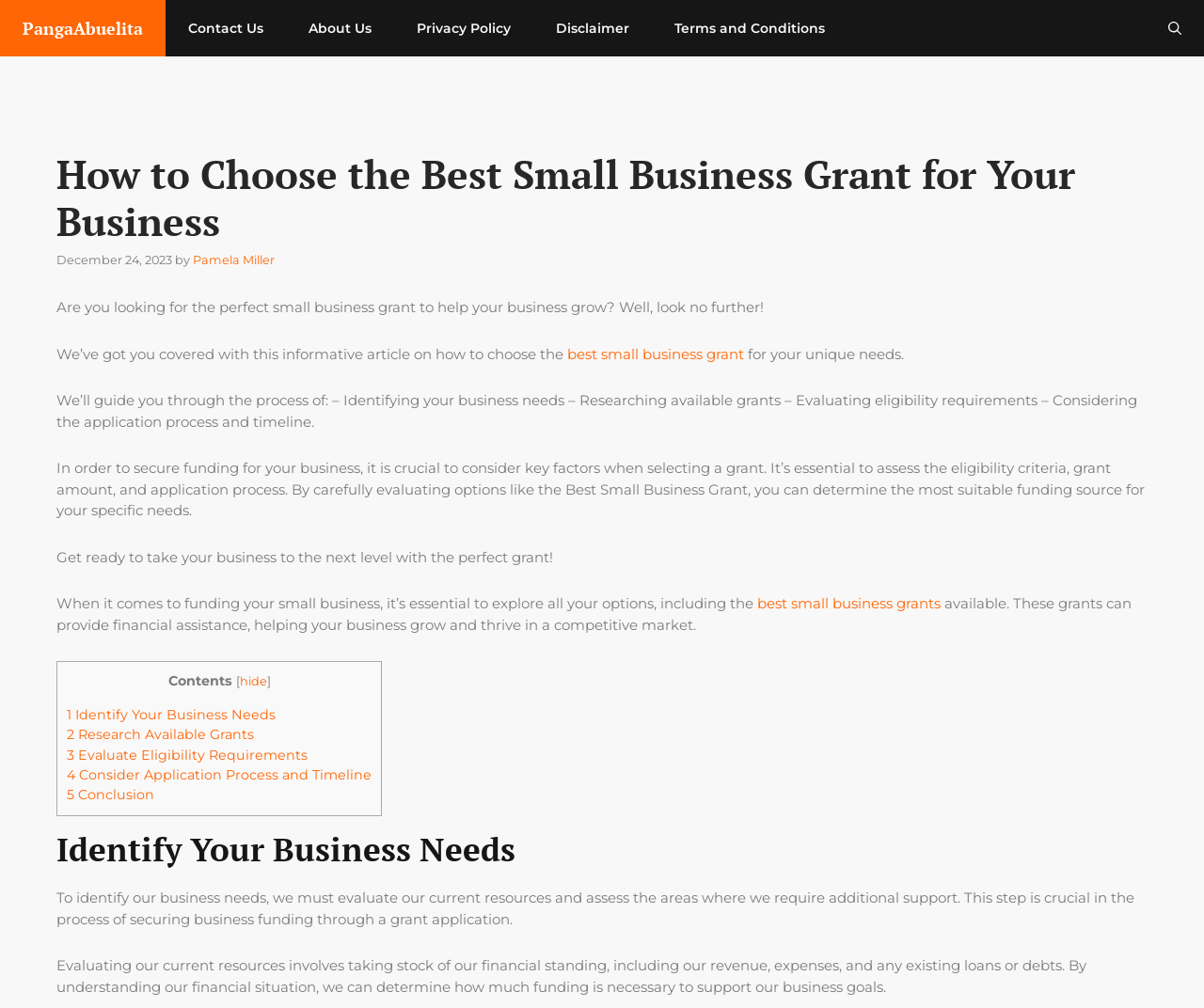Determine the bounding box coordinates of the region to click in order to accomplish the following instruction: "Open the search". Provide the coordinates as four float numbers between 0 and 1, specifically [left, top, right, bottom].

[0.952, 0.0, 1.0, 0.056]